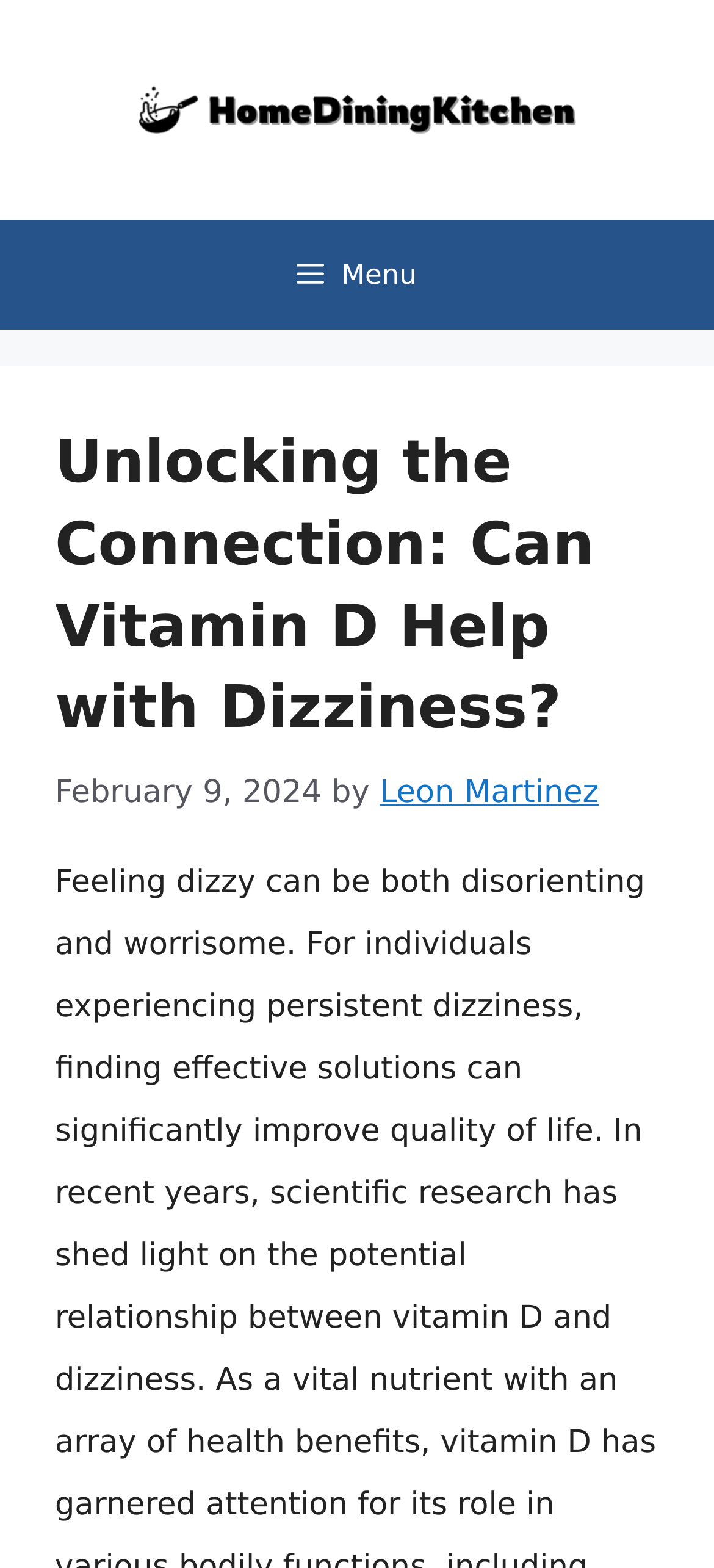What is the date of the article?
Please describe in detail the information shown in the image to answer the question.

I found the date of the article by looking at the time element in the header section, which contains the static text 'February 9, 2024'.